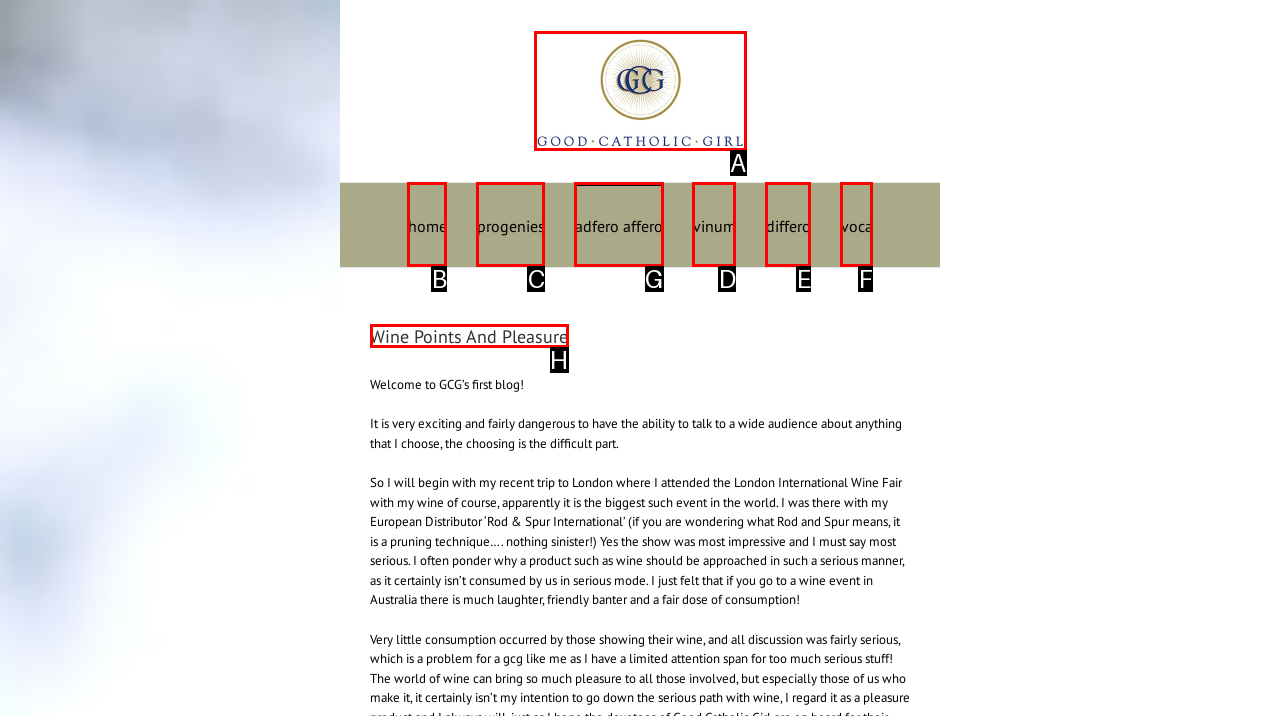To perform the task "visit adfero affero", which UI element's letter should you select? Provide the letter directly.

G